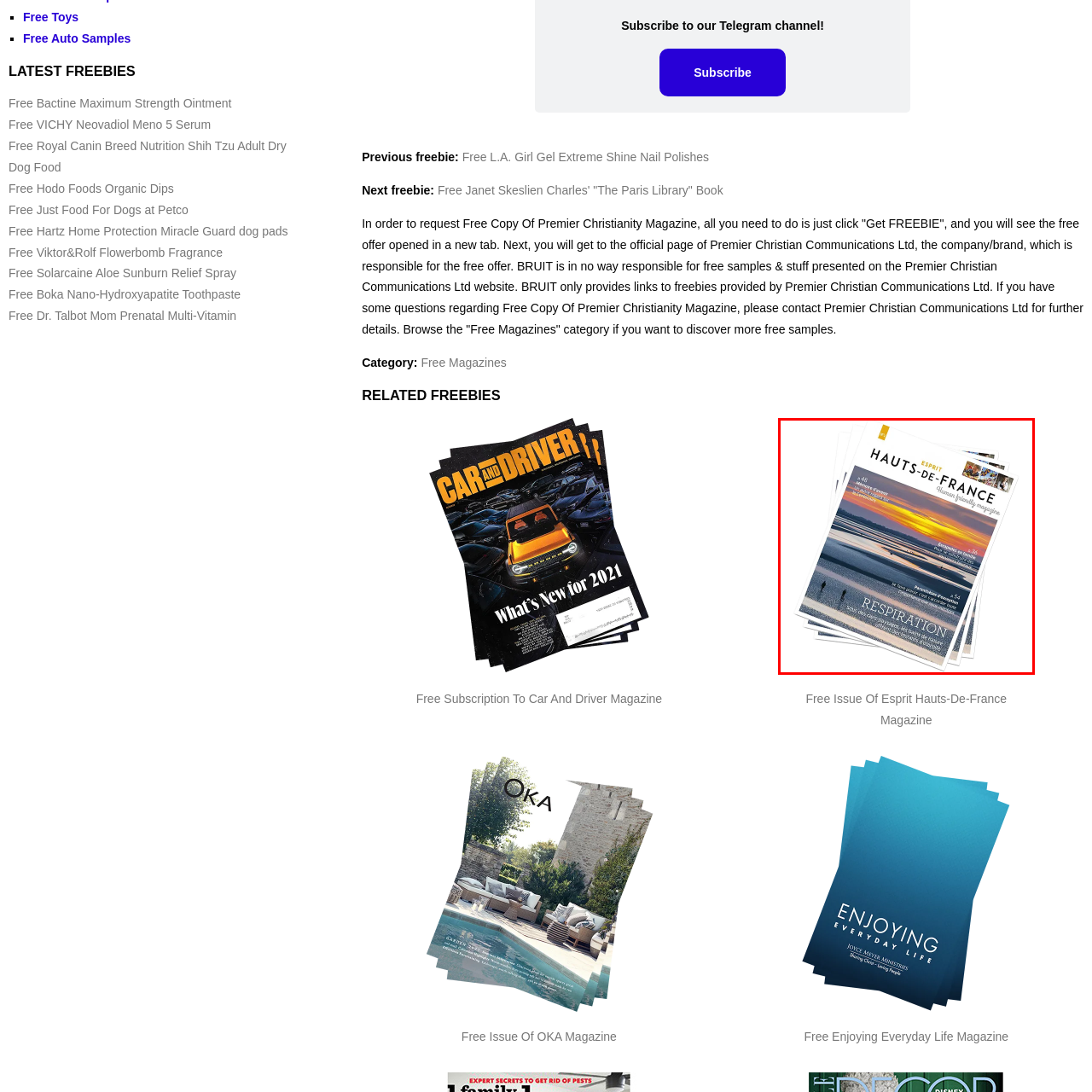Refer to the image contained within the red box, What is the theme suggested by the title 'RESPIRATION'?
 Provide your response as a single word or phrase.

Rejuvenation and mindfulness